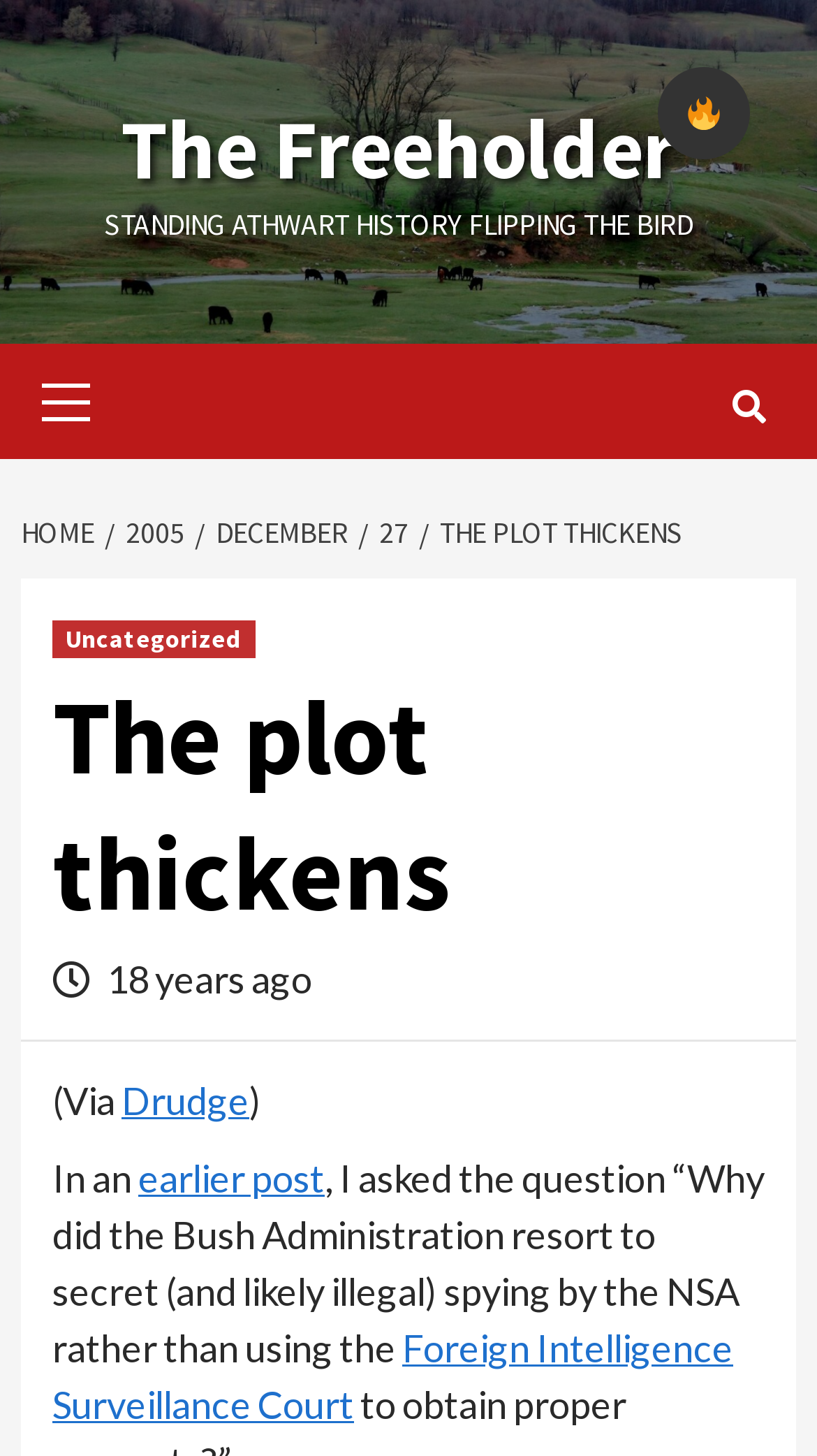Provide a thorough description of this webpage.

This webpage appears to be a blog post titled "The plot thickens" from "The Freeholder". At the top right corner, there is a checkbox to toggle dark mode, accompanied by a small fire icon. Below this, the website's title "The Freeholder" is displayed as a link.

On the top left, there is a button labeled "Primary Menu" which, when expanded, controls the primary menu. Next to it, there is a navigation section labeled "Breadcrumbs" that displays the page's hierarchy, including links to "HOME", "2005", "DECEMBER", "27", and the current page "THE PLOT THICKENS".

The main content of the page is a blog post with a heading "The plot thickens" and a subheading "18 years ago". The post discusses a question about the Bush Administration's use of secret spying by the NSA, and includes links to related topics, such as "Drudge" and "Foreign Intelligence Surveillance Court". The text is divided into paragraphs, with some sentences containing links to external sources.

At the top right corner, there is a small icon representing a search function. Overall, the webpage has a simple layout with a focus on the blog post's content.